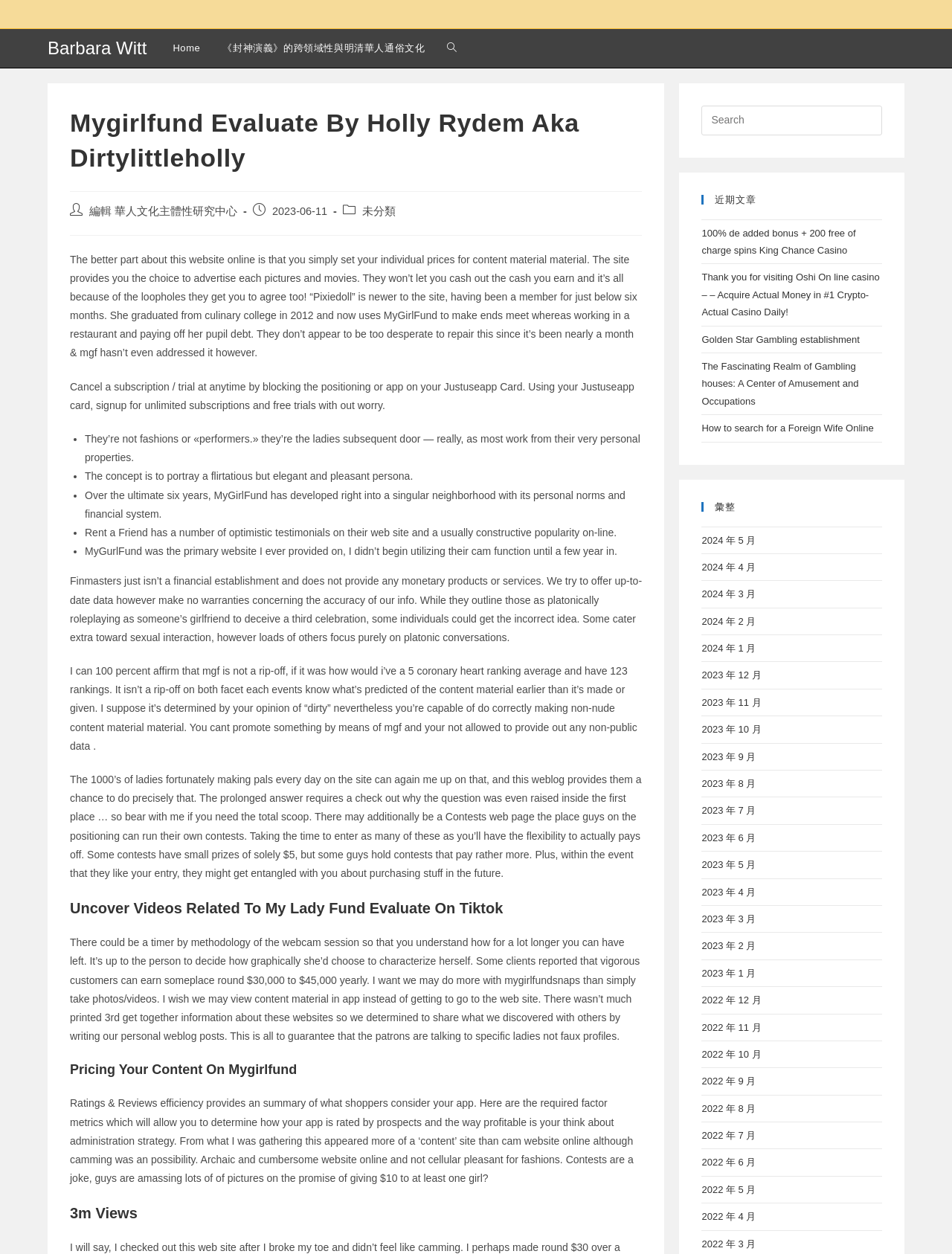Please answer the following question using a single word or phrase: 
What is the category of the post?

未分類